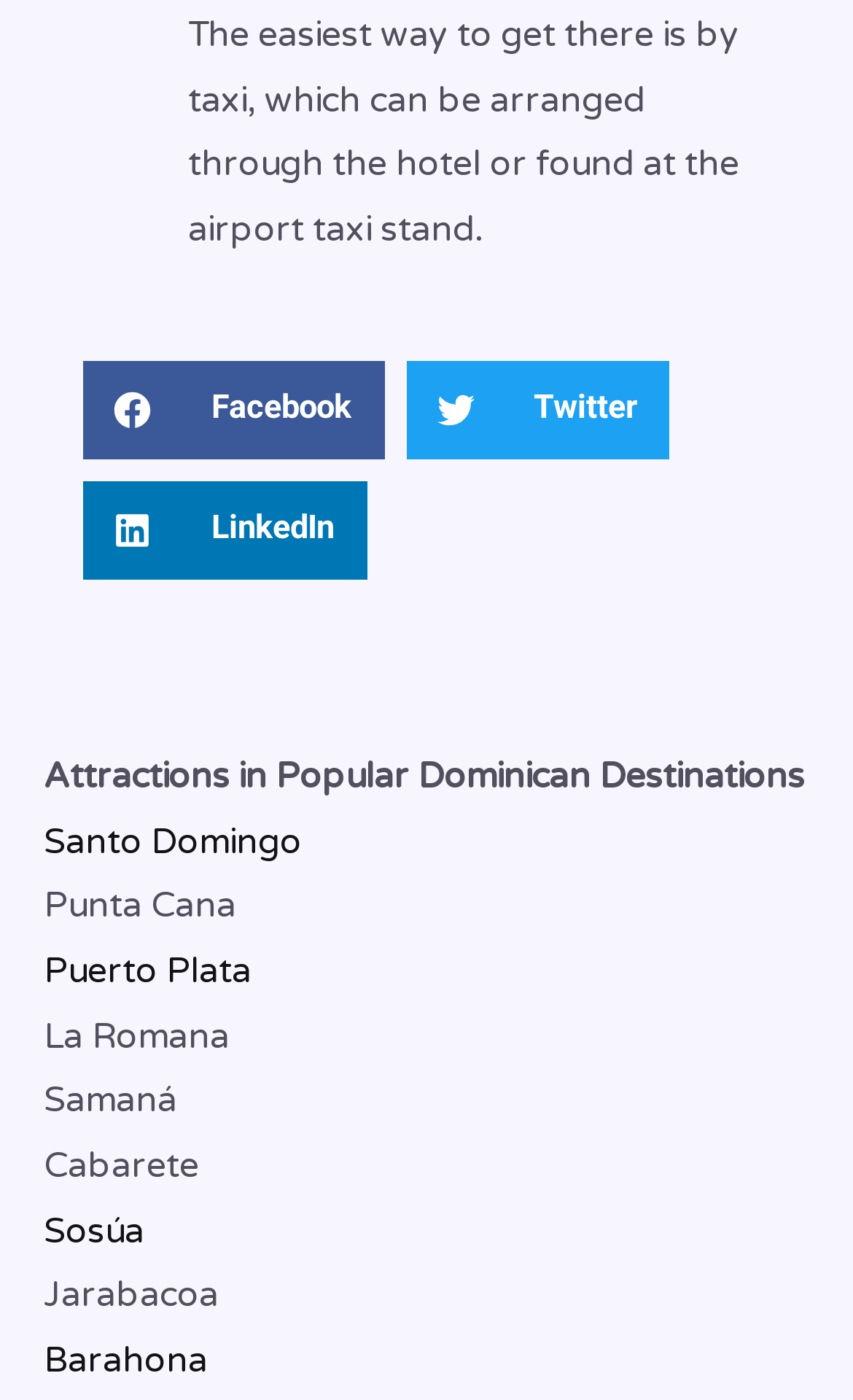Using the provided element description "Sosúa", determine the bounding box coordinates of the UI element.

[0.051, 0.864, 0.169, 0.895]